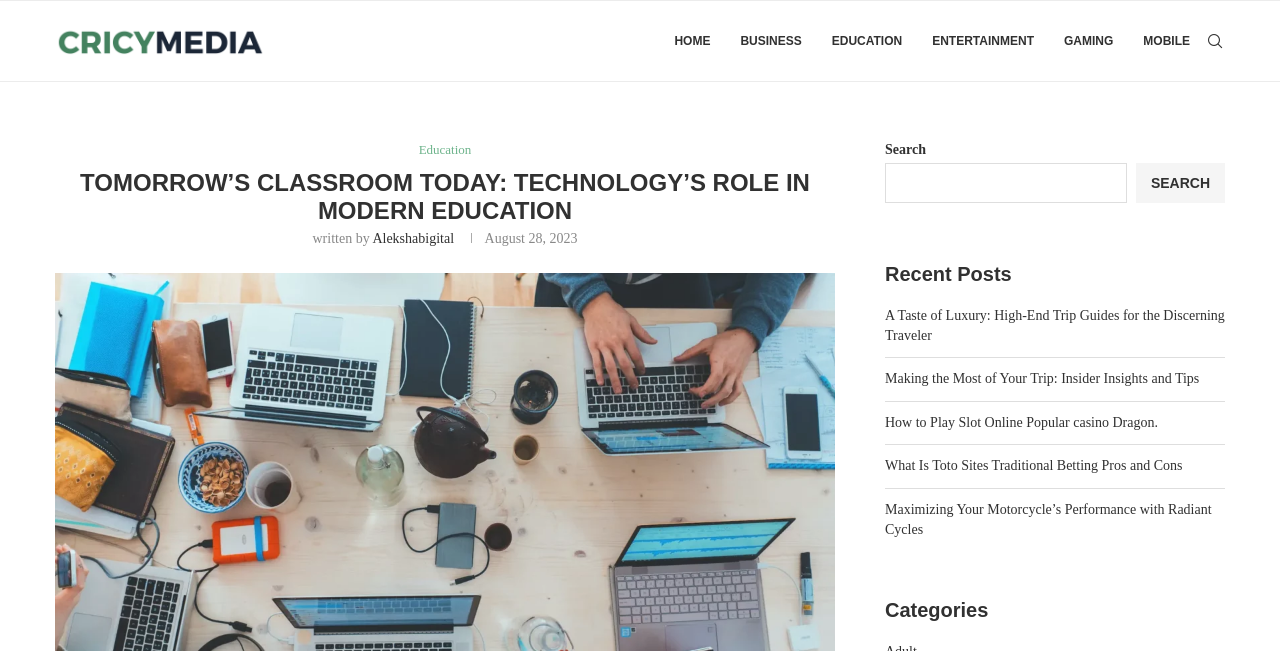Locate the bounding box of the UI element with the following description: "Entertainment".

[0.728, 0.002, 0.808, 0.124]